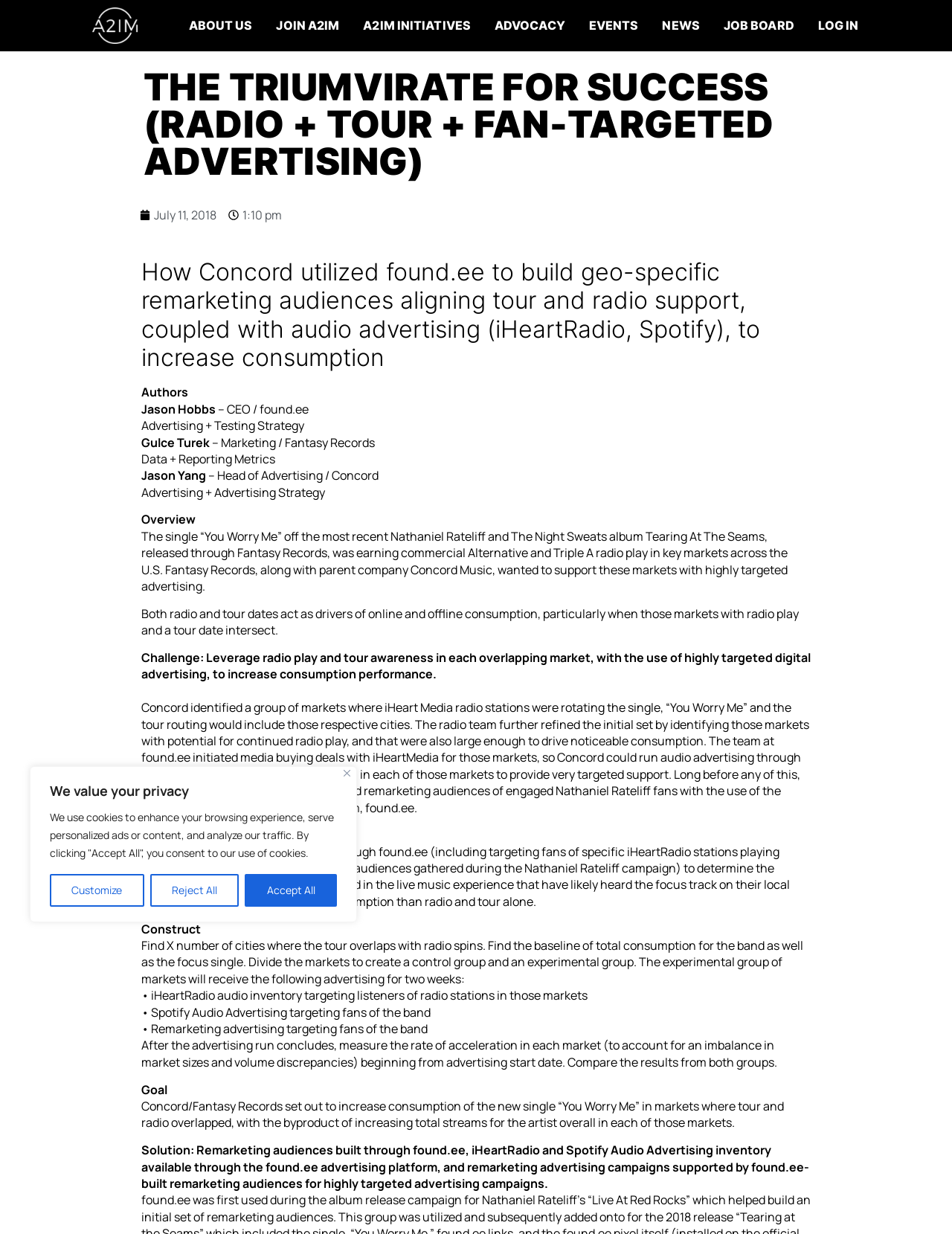Offer a thorough description of the webpage.

This webpage is about a case study on how Concord utilized found.ee to build geo-specific remarketing audiences aligning tour and radio support, coupled with audio advertising, to increase consumption. 

At the top of the page, there is a cookie consent banner with a "Close" button, a heading "We value your privacy", and three buttons: "Customize", "Reject All", and "Accept All". 

Below the banner, there is a logo of "a 2 i m" and a navigation menu with links to "ABOUT US", "JOIN A2IM", "A2IM INITIATIVES", "ADVOCACY", "EVENTS", "NEWS", "JOB BOARD", and "LOG IN". 

The main content of the page is divided into sections. The first section has a heading "THE TRIUMVIRATE FOR SUCCESS (RADIO + TOUR + FAN-TARGETED ADVERTISING)" and a link to "July 11, 2018". 

The next section has a heading "How Concord utilized found.ee to build geo-specific remarketing audiences aligning tour and radio support, coupled with audio advertising (iHeartRadio, Spotify), to increase consumption" and information about the authors, including Jason Hobbs, the CEO of found.ee. 

The following sections describe the advertising and testing strategy, data and reporting metrics, and overview of the case study. The overview explains that Fantasy Records wanted to support markets with highly targeted advertising, where the single "You Worry Me" was earning commercial Alternative and Triple A radio play. 

The challenge was to leverage radio play and tour awareness in each overlapping market to increase consumption performance. The solution was to use highly targeted digital advertising, including audio advertising through iHeartRadio and Spotify, and remarketing advertising targeting fans of the band. 

The rest of the page describes the hypothesis, construct, and goal of the case study, including the methodology and expected outcomes. There are several paragraphs of text explaining the details of the case study, including the use of found.ee to build remarketing audiences and the advertising campaigns.